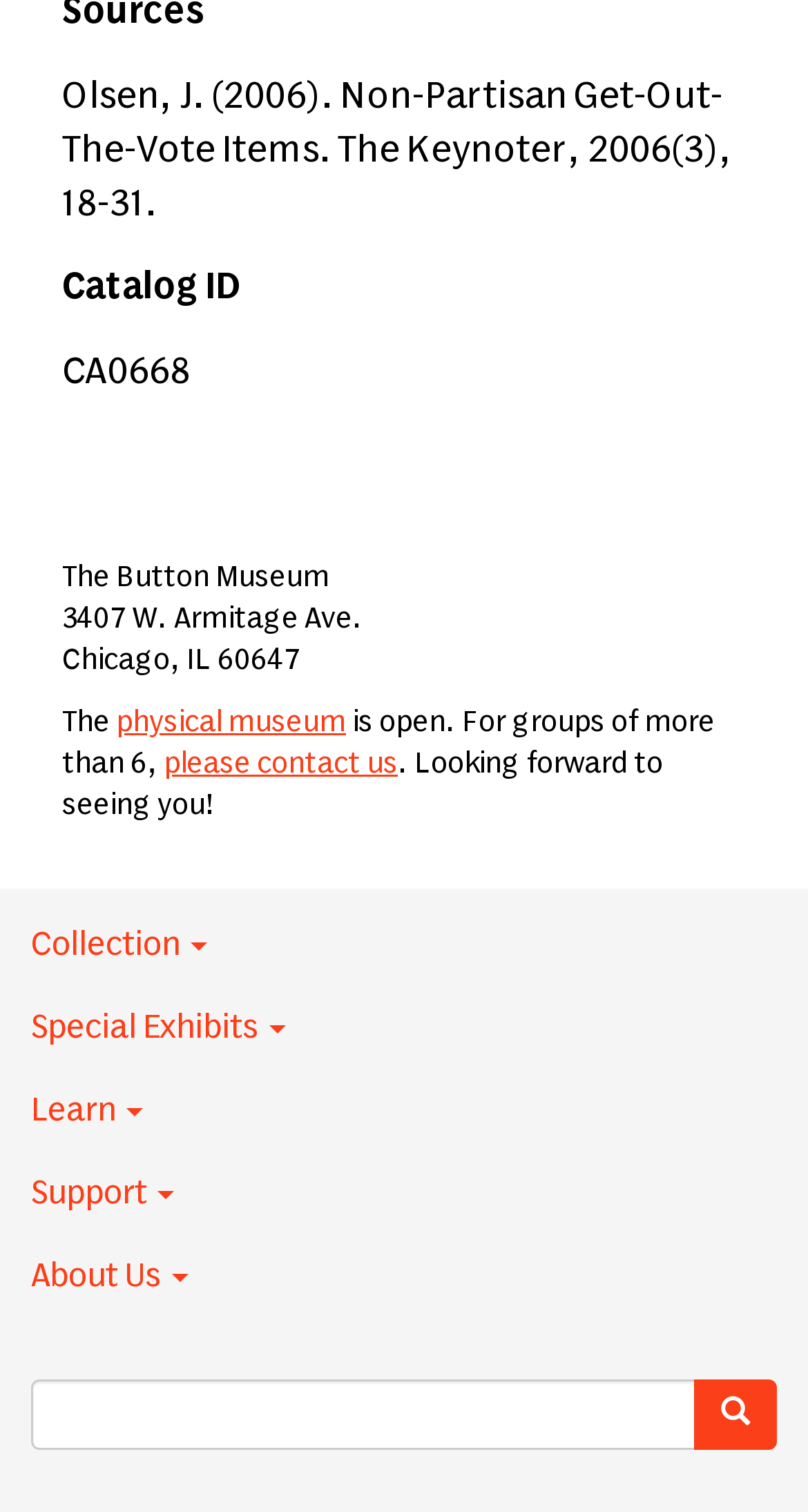Please specify the bounding box coordinates of the clickable section necessary to execute the following command: "visit the physical museum".

[0.144, 0.468, 0.428, 0.487]